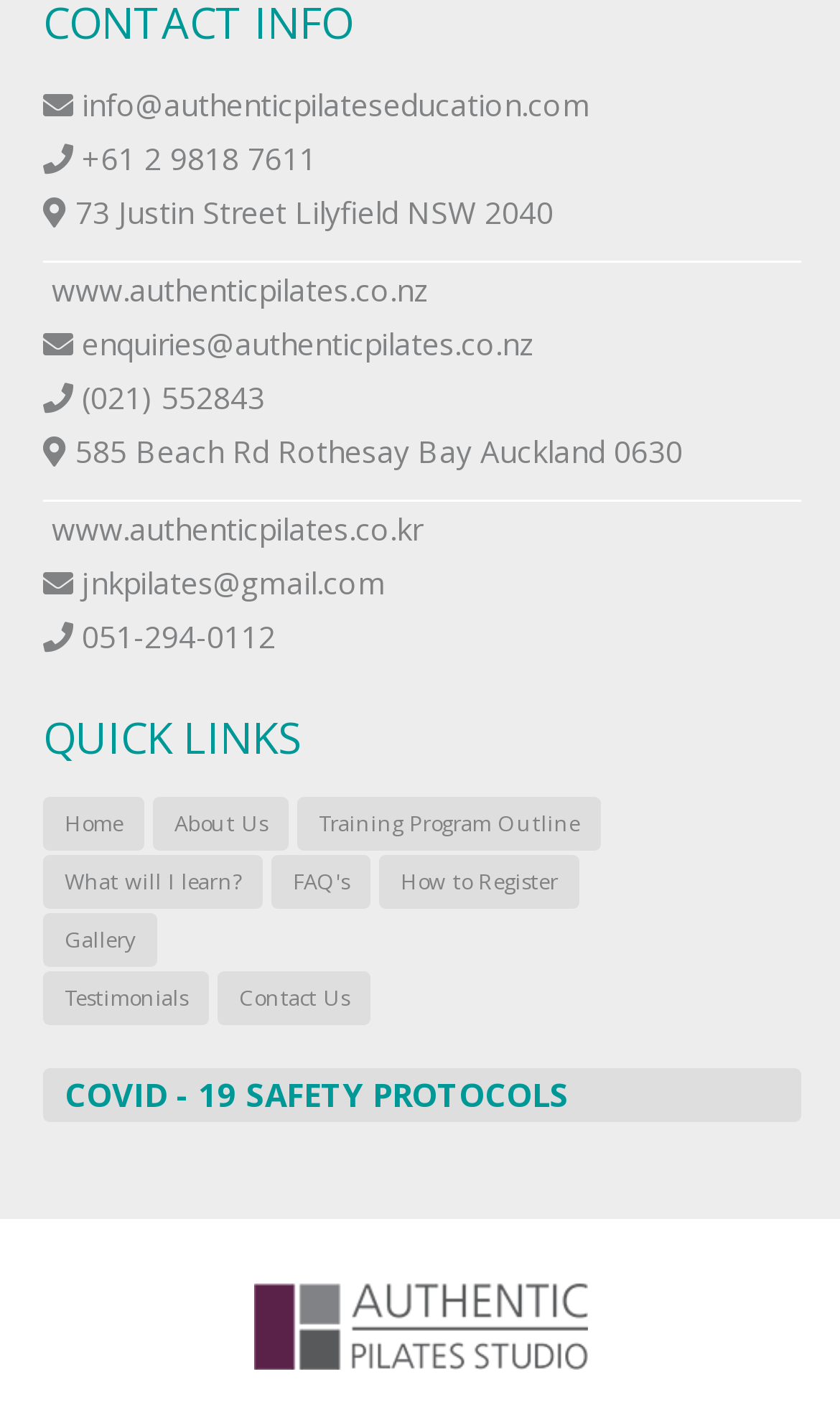Locate the bounding box of the UI element based on this description: "COVID - 19 SAFETY PROTOCOLS". Provide four float numbers between 0 and 1 as [left, top, right, bottom].

[0.051, 0.762, 0.954, 0.8]